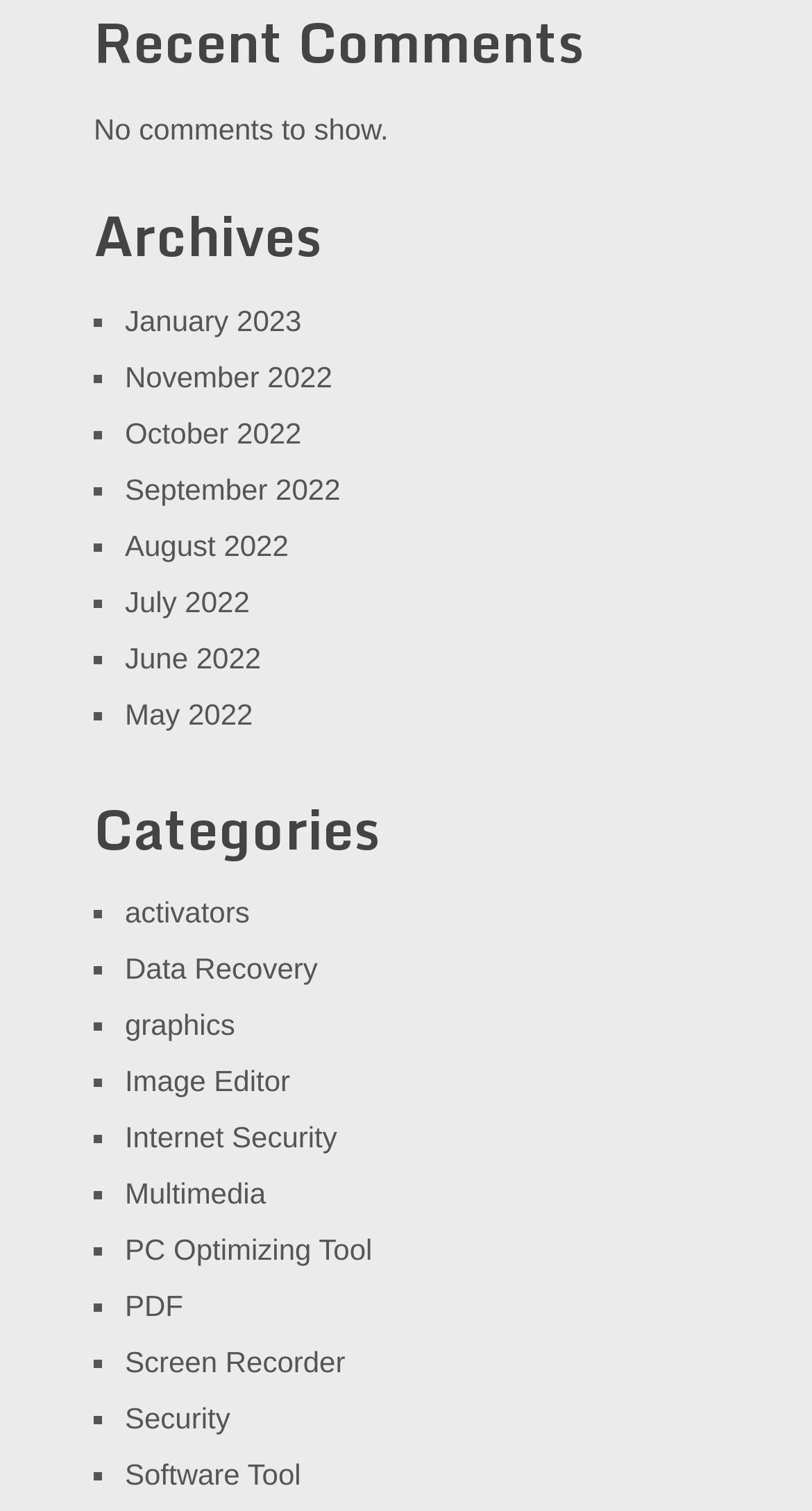What type of content is categorized under 'Data Recovery'?
Using the image, respond with a single word or phrase.

Software or tools